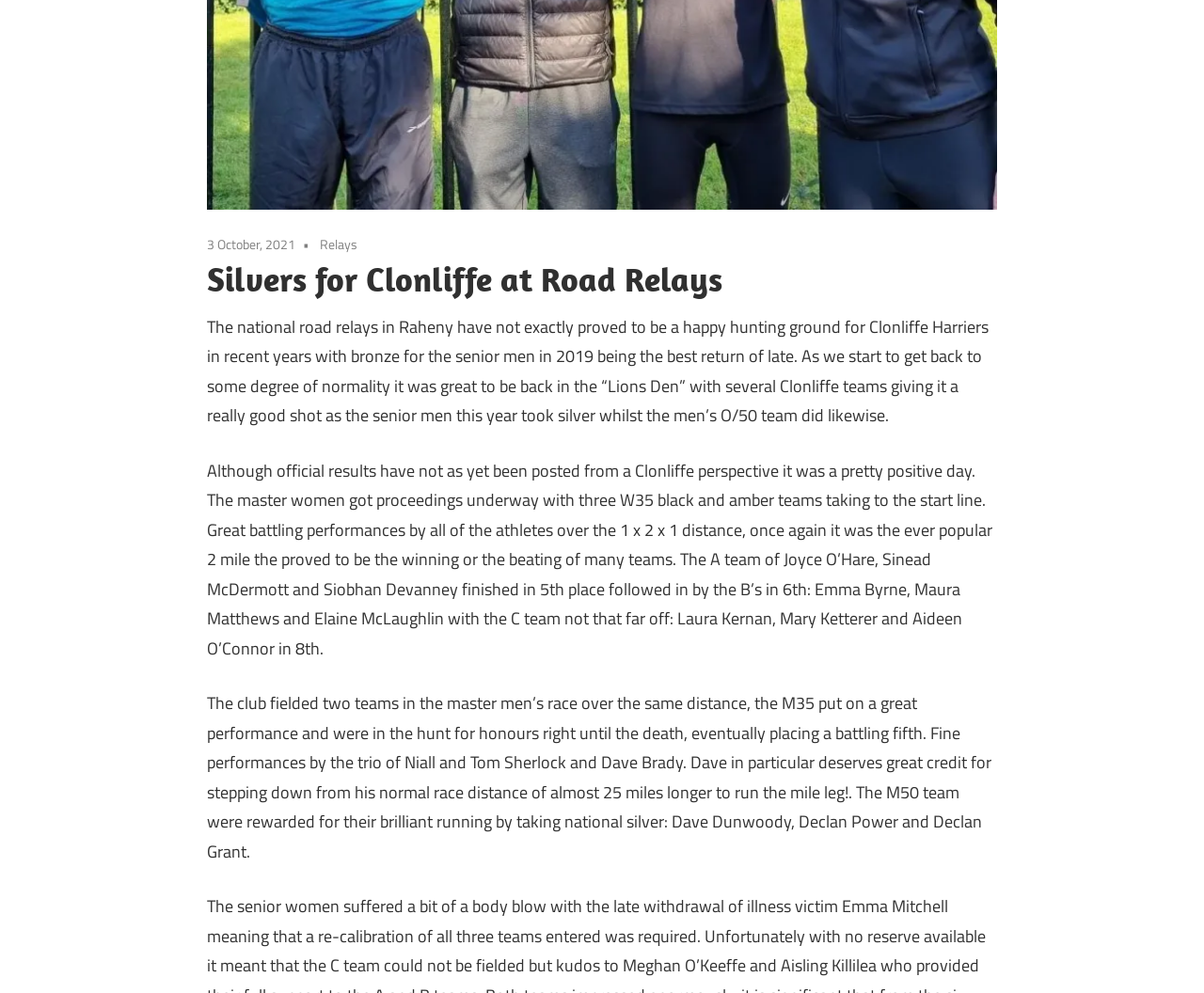Using the format (top-left x, top-left y, bottom-right x, bottom-right y), provide the bounding box coordinates for the described UI element. All values should be floating point numbers between 0 and 1: Relays

[0.266, 0.236, 0.297, 0.255]